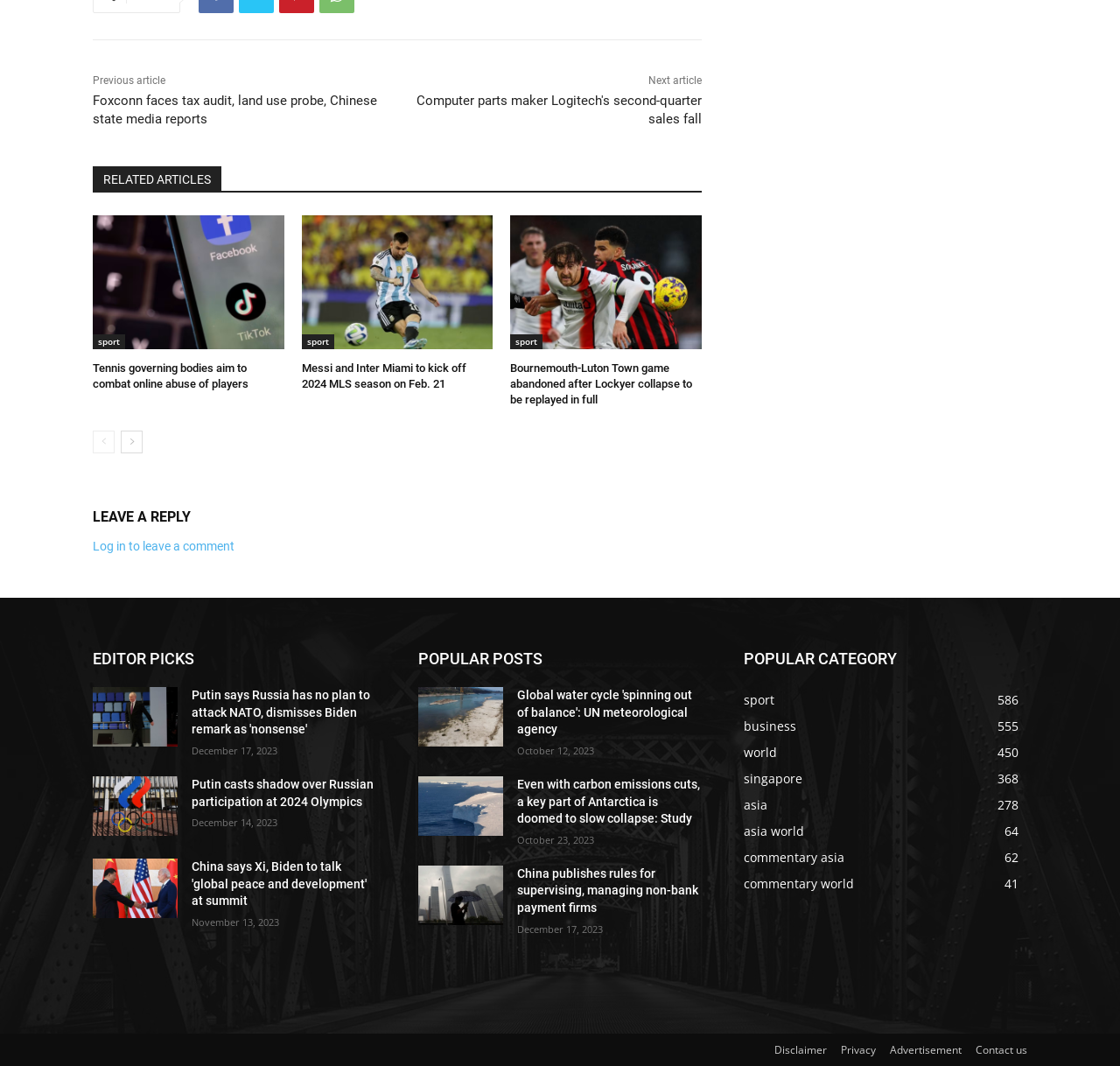Respond to the question below with a single word or phrase:
What is the date of the article 'Bournemouth-Luton Town game abandoned after Lockyer collapse to be replayed in full'?

No specific date